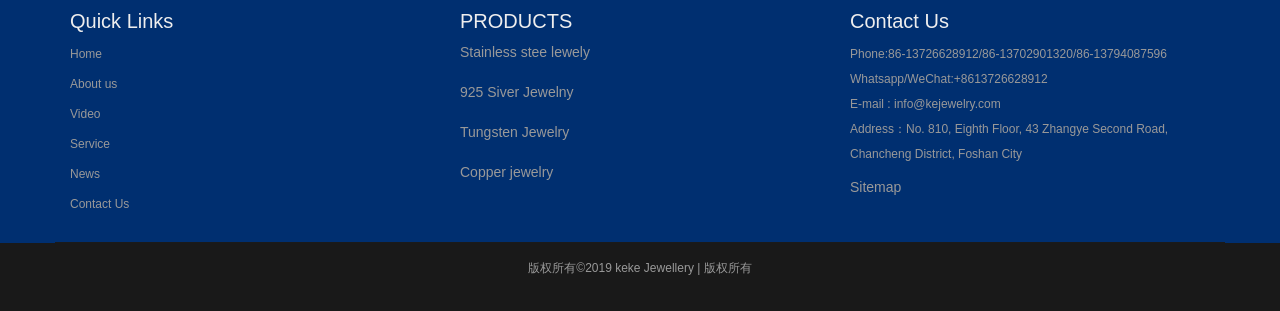Please locate the bounding box coordinates of the region I need to click to follow this instruction: "Go to Sitemap".

[0.664, 0.575, 0.704, 0.626]